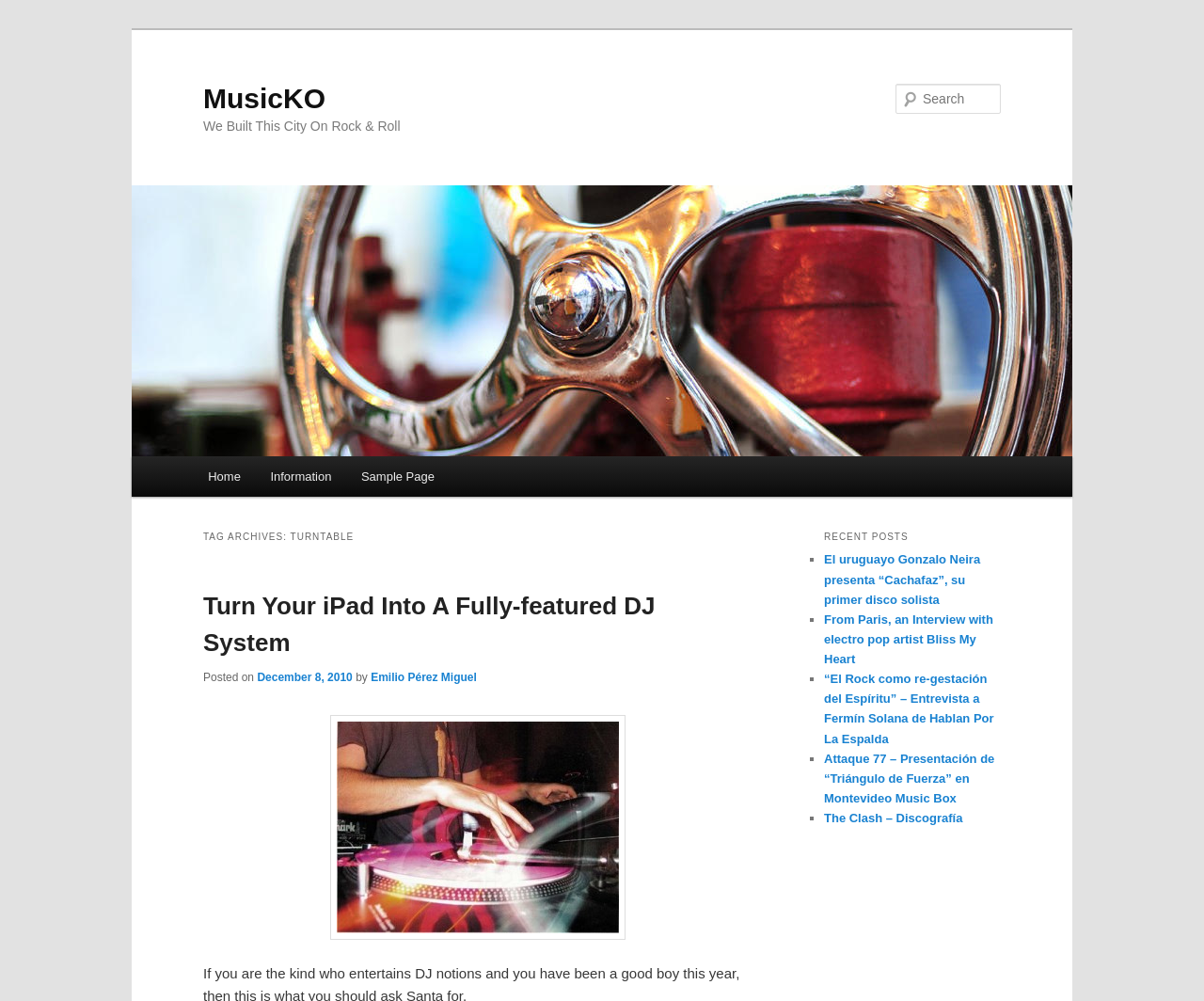Construct a comprehensive caption that outlines the webpage's structure and content.

The webpage appears to be a music blog or website, with the title "MusicKO" and the tagline "We Built This City On Rock & Roll". At the top, there are two links to skip to primary and secondary content. Below that, there is a large heading with the website's title, "MusicKO", and a smaller heading with the tagline.

To the right of the headings, there is a search bar with a label "Search" and a text box. Below the search bar, there is a main menu with links to "Home", "Information", and "Sample Page".

The main content of the page is divided into two sections. On the left, there is a section with a heading "TAG ARCHIVES: TURNTABLE" and a subheading "Turn Your iPad Into A Fully-featured DJ System". Below the subheading, there is a link to an article with the same title, along with the date "December 8, 2010" and the author "Emilio Pérez Miguel". There is also an image of a DJ turntable.

On the right, there is a section with a heading "RECENT POSTS" and a list of recent articles, each with a bullet point and a link to the article. The articles have titles such as "El uruguayo Gonzalo Neira presenta “Cachafaz”, su primer disco solista" and "The Clash – Discografía".

Overall, the webpage appears to be a music blog or website with a focus on rock and roll music, with articles and news about music and musicians.